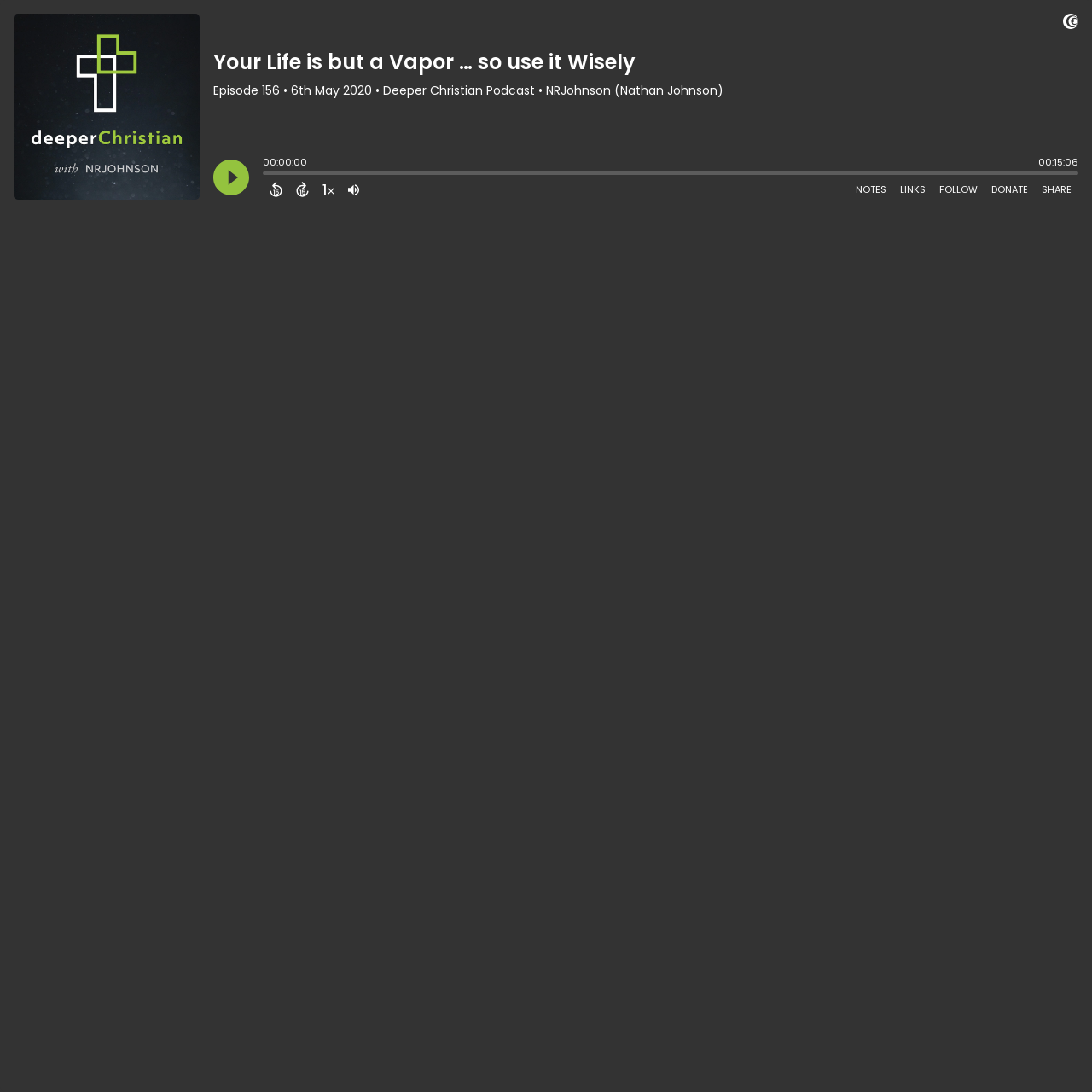Identify the bounding box coordinates of the clickable region required to complete the instruction: "Donate". The coordinates should be given as four float numbers within the range of 0 and 1, i.e., [left, top, right, bottom].

[0.902, 0.164, 0.948, 0.183]